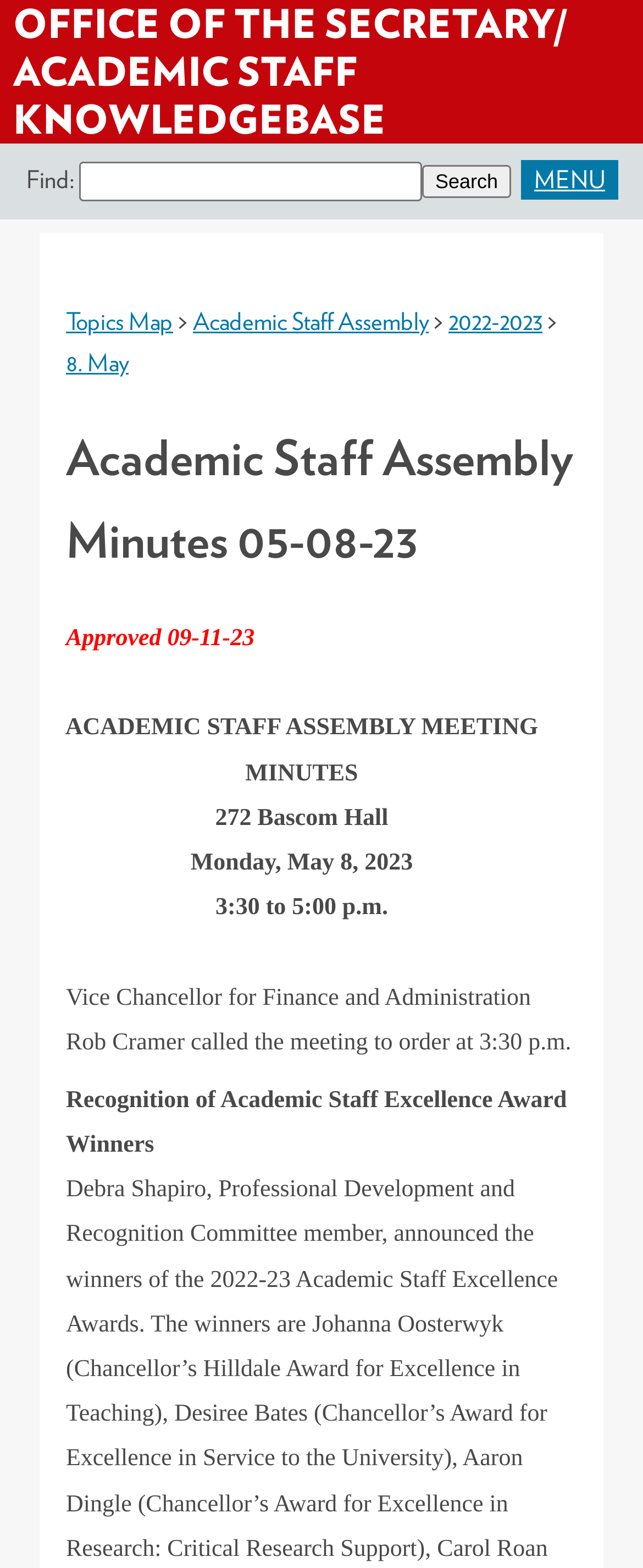Can you pinpoint the bounding box coordinates for the clickable element required for this instruction: "View Topics Map"? The coordinates should be four float numbers between 0 and 1, i.e., [left, top, right, bottom].

[0.103, 0.195, 0.269, 0.214]